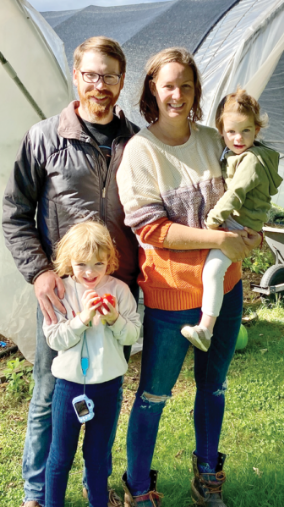What is the color of Evalena's dress?
Answer the question with detailed information derived from the image.

According to the caption, Evalena is dressed in green and looking curiously at the camera, as Anna-Kristin cradles her.